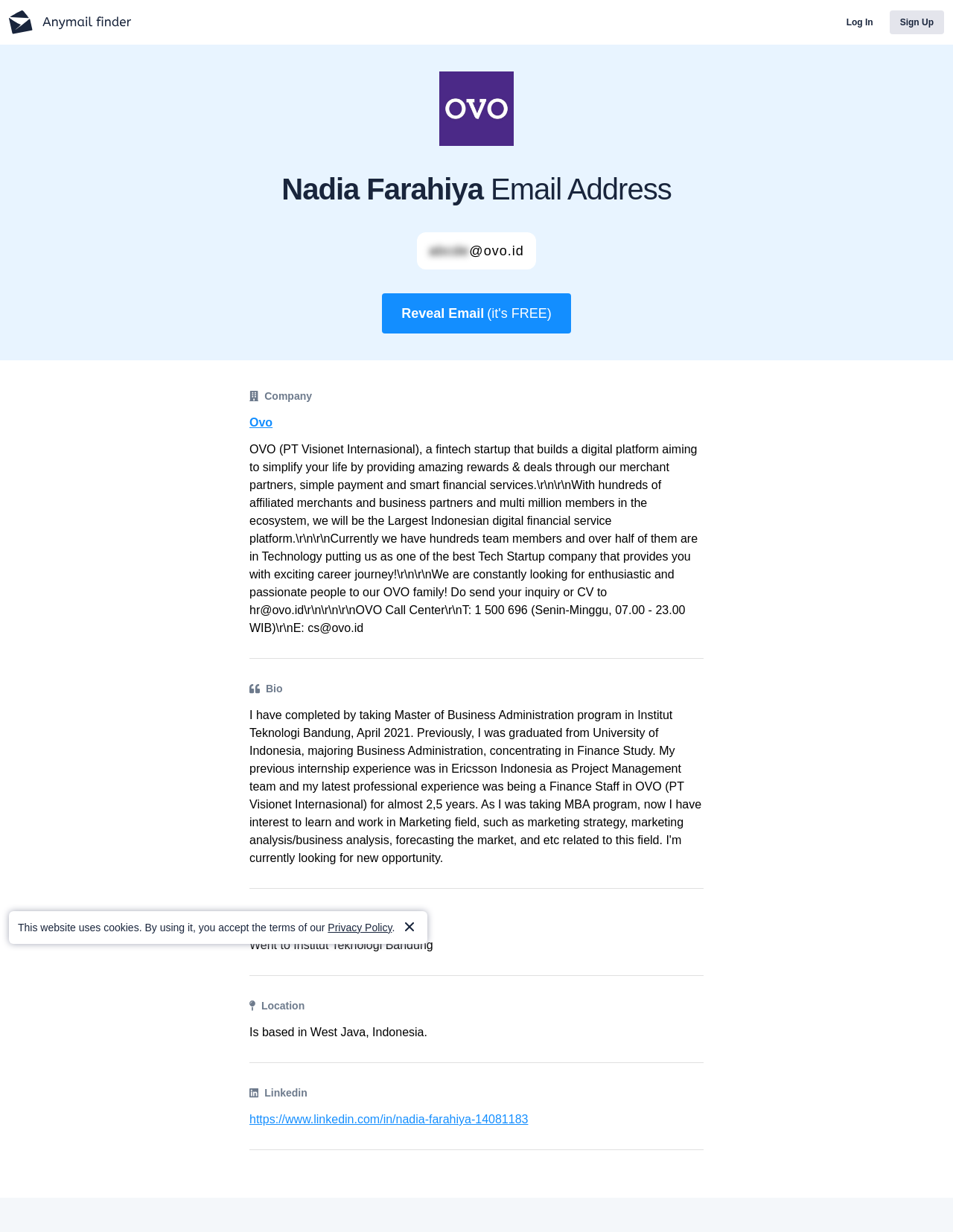Please find the bounding box coordinates of the element that you should click to achieve the following instruction: "Click the 'Reveal Email (it's FREE)' button". The coordinates should be presented as four float numbers between 0 and 1: [left, top, right, bottom].

[0.401, 0.238, 0.599, 0.271]